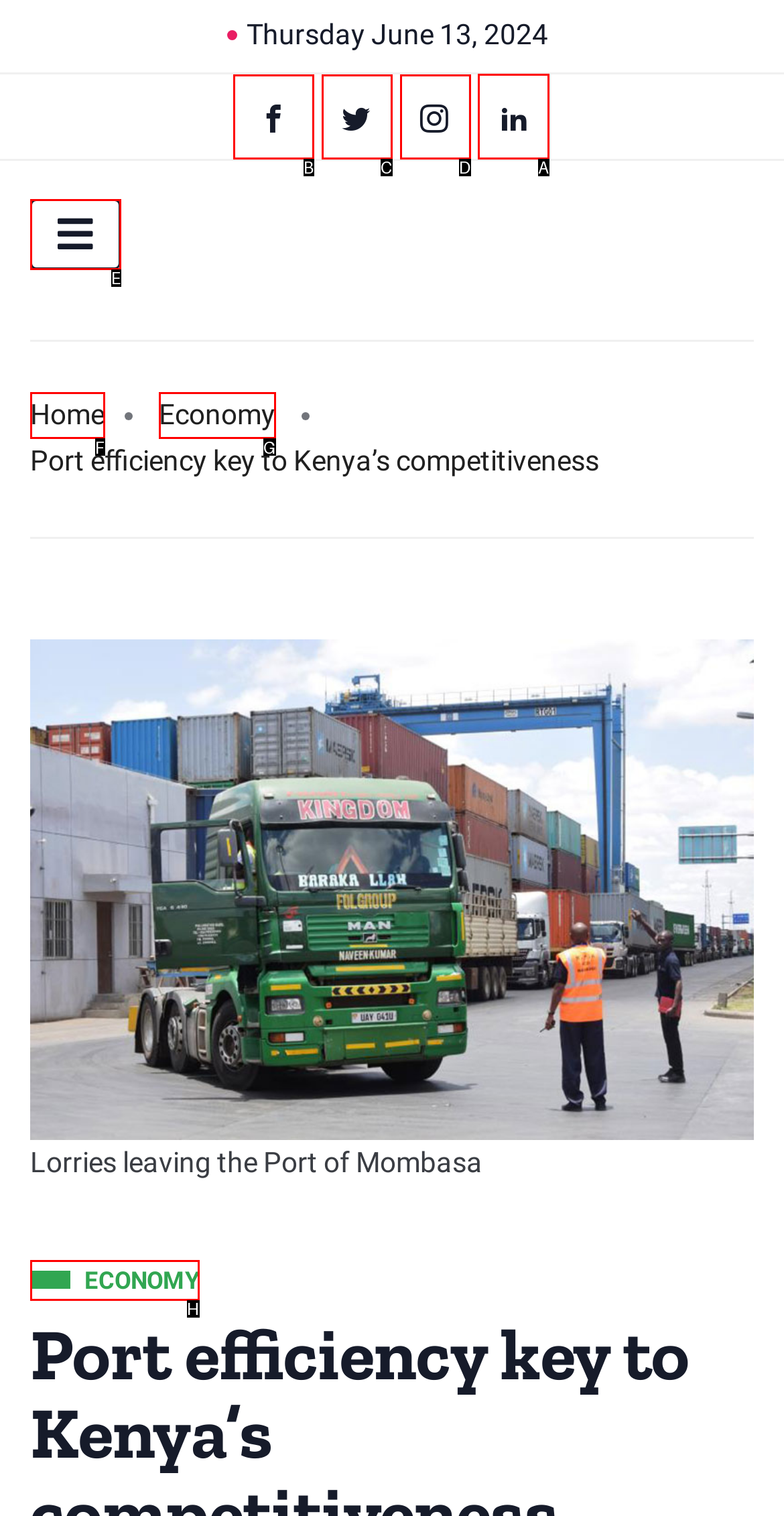Which HTML element should be clicked to fulfill the following task: Click on LinkedIn?
Reply with the letter of the appropriate option from the choices given.

A